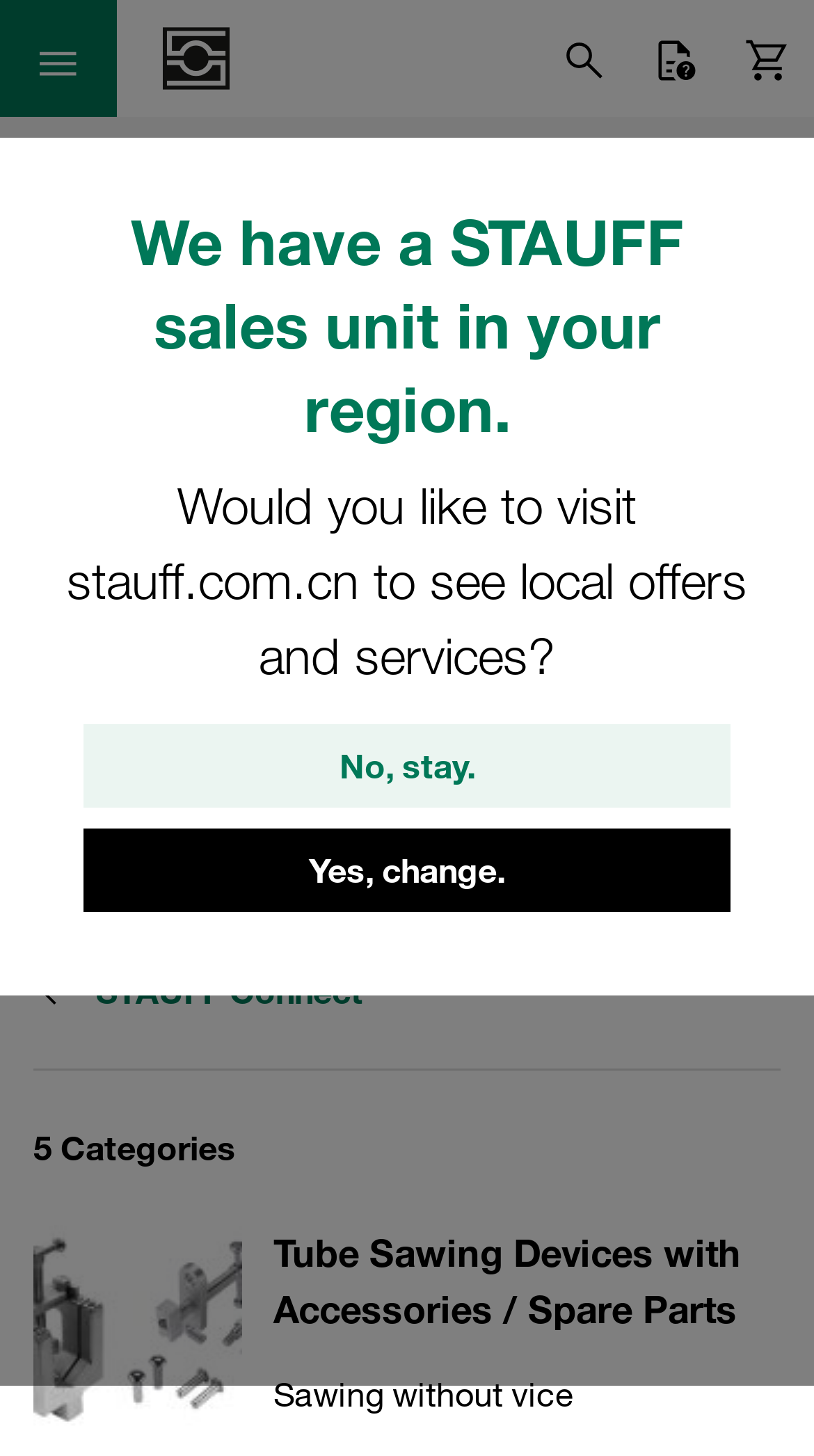Please identify the bounding box coordinates of the element's region that I should click in order to complete the following instruction: "Go to the enquiries page". The bounding box coordinates consist of four float numbers between 0 and 1, i.e., [left, top, right, bottom].

[0.8, 0.022, 0.862, 0.059]